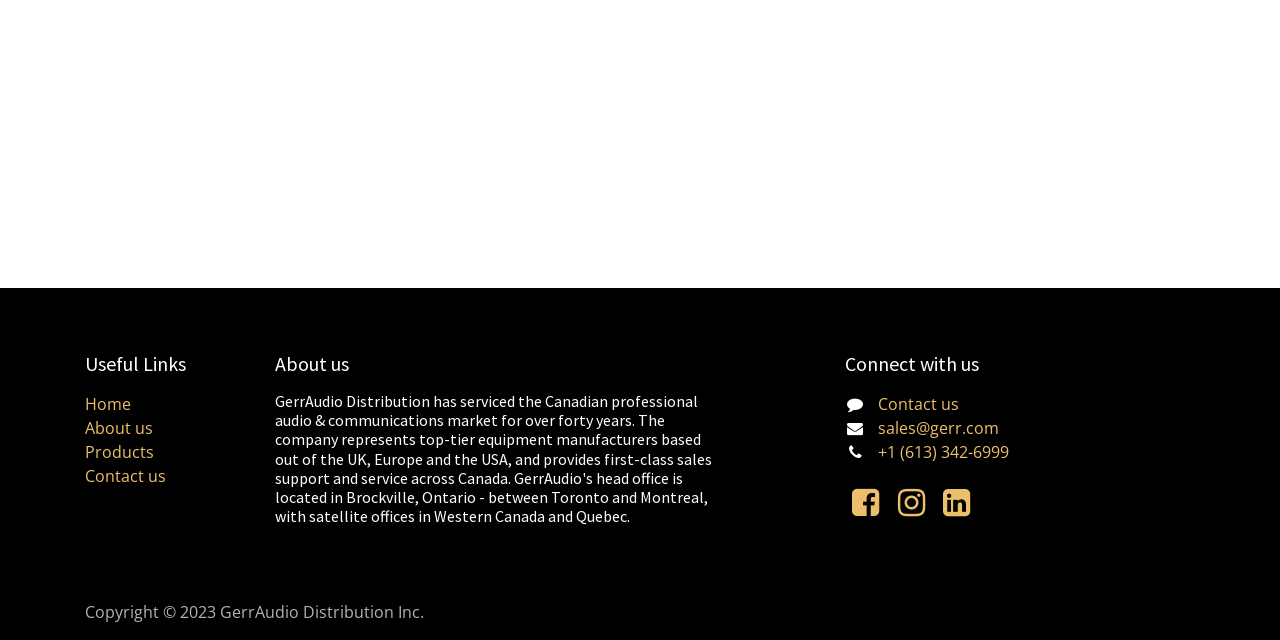Please find the bounding box for the following UI element description. Provide the coordinates in (top-left x, top-left y, bottom-right x, bottom-right y) format, with values between 0 and 1: Home

[0.066, 0.614, 0.102, 0.648]